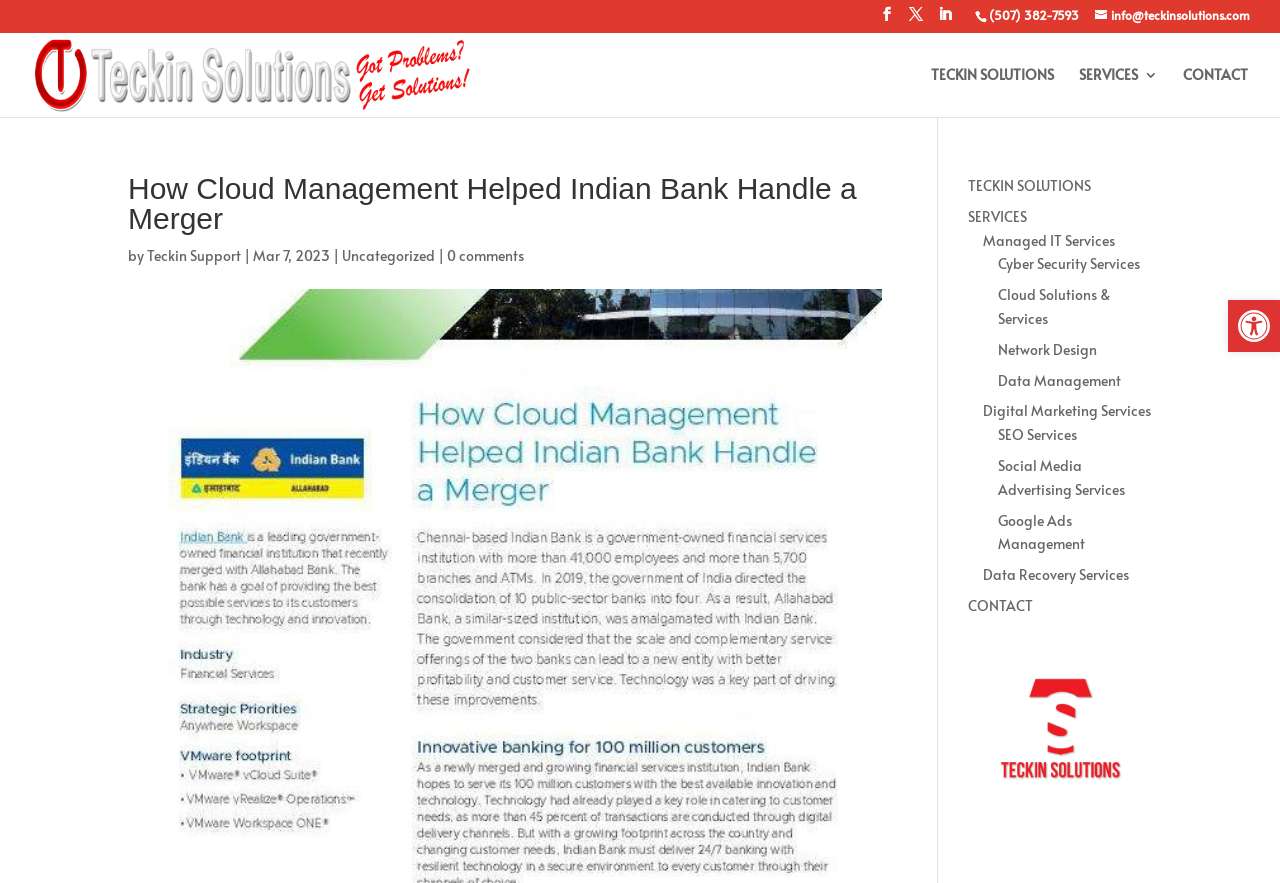Please reply to the following question with a single word or a short phrase:
What is the company name in the top-left corner?

Teckin Solutions